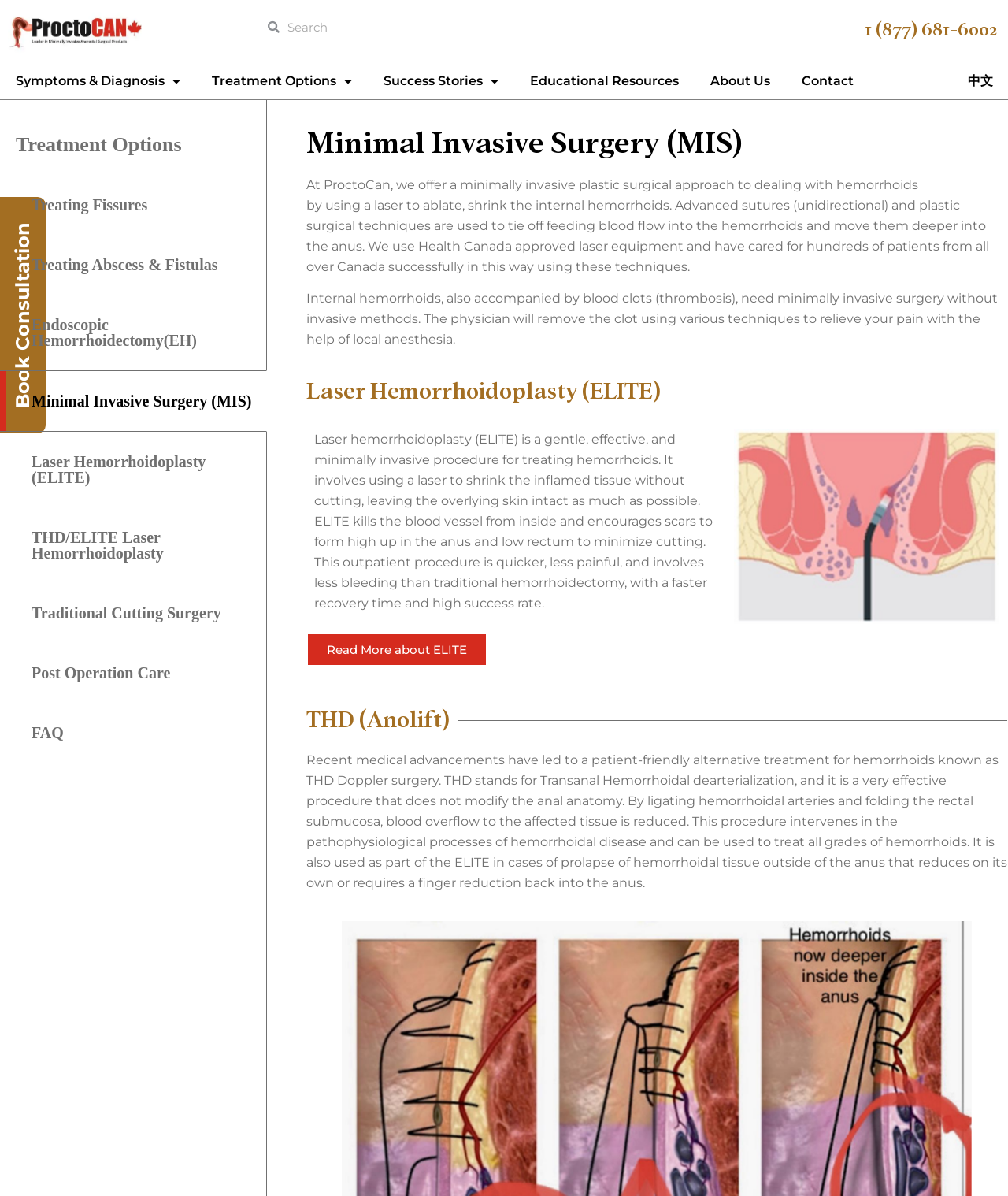Extract the bounding box for the UI element that matches this description: "Endoscopic Hemorrhoidectomy(EH)".

[0.0, 0.246, 0.265, 0.31]